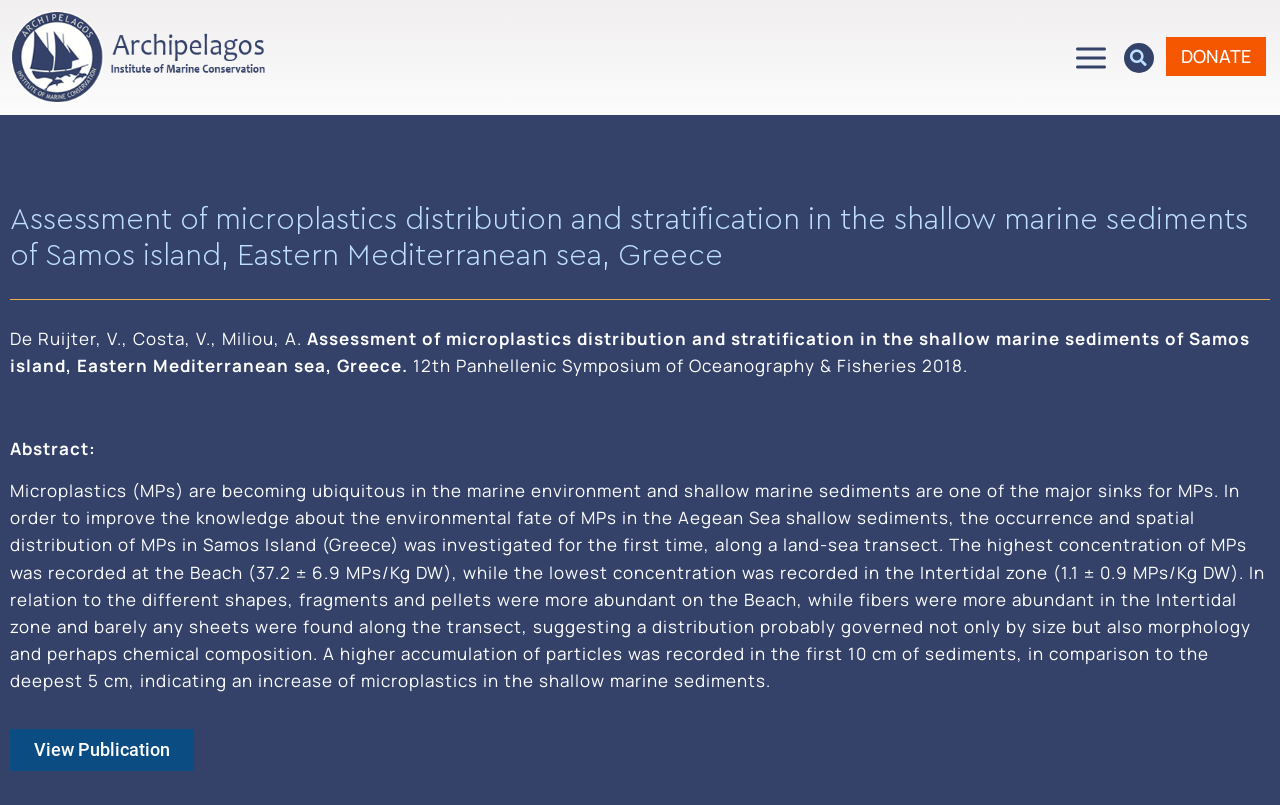Can you give a detailed response to the following question using the information from the image? What is the topic of the research?

Based on the webpage content, the topic of the research is about the distribution and stratification of microplastics in the shallow marine sediments of Samos island, Eastern Mediterranean sea, Greece.